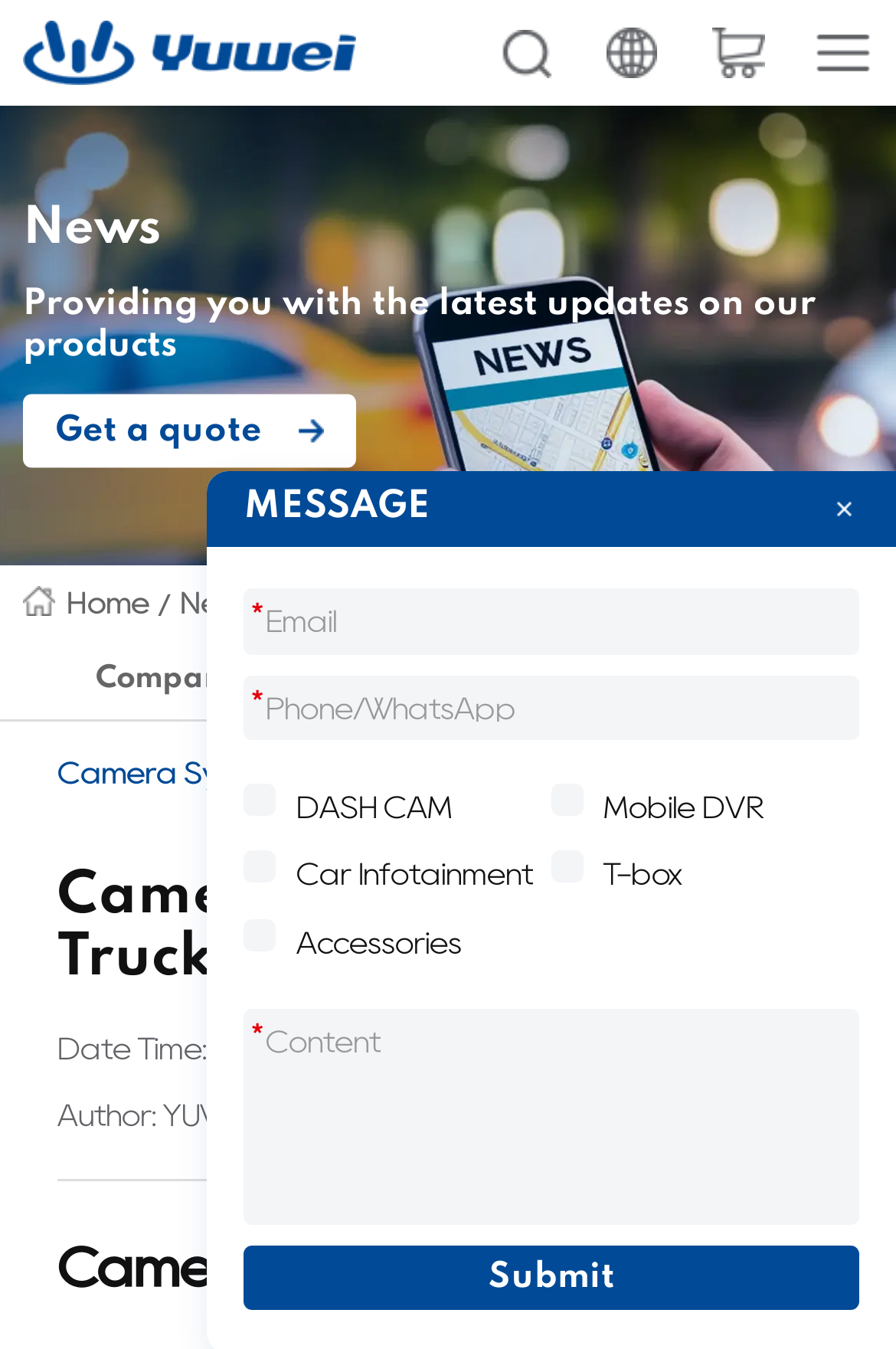Determine the bounding box coordinates of the section to be clicked to follow the instruction: "Visit the HOME page". The coordinates should be given as four float numbers between 0 and 1, formatted as [left, top, right, bottom].

None